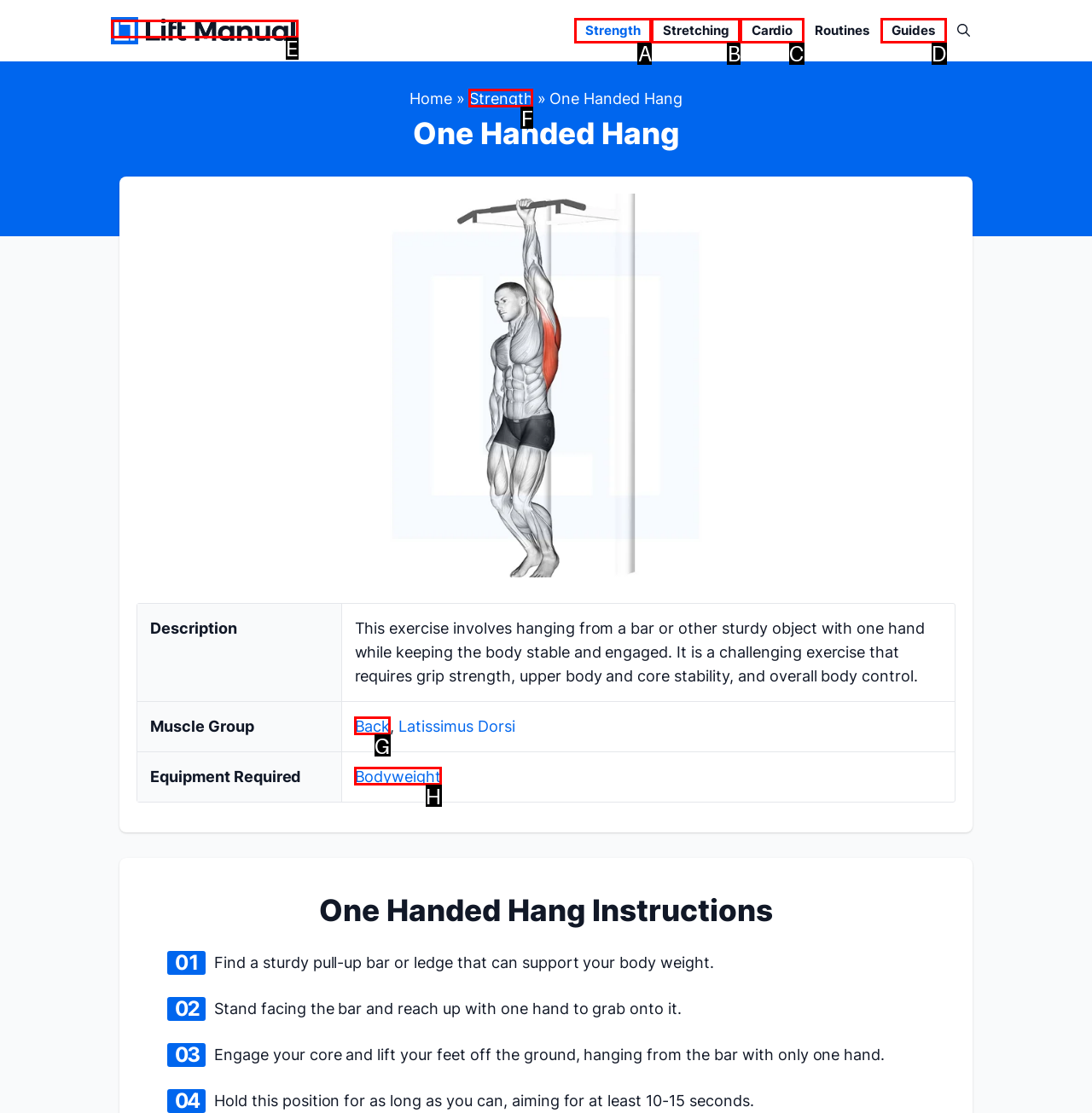Determine which option you need to click to execute the following task: Click on the 'Lift Manual' link. Provide your answer as a single letter.

E